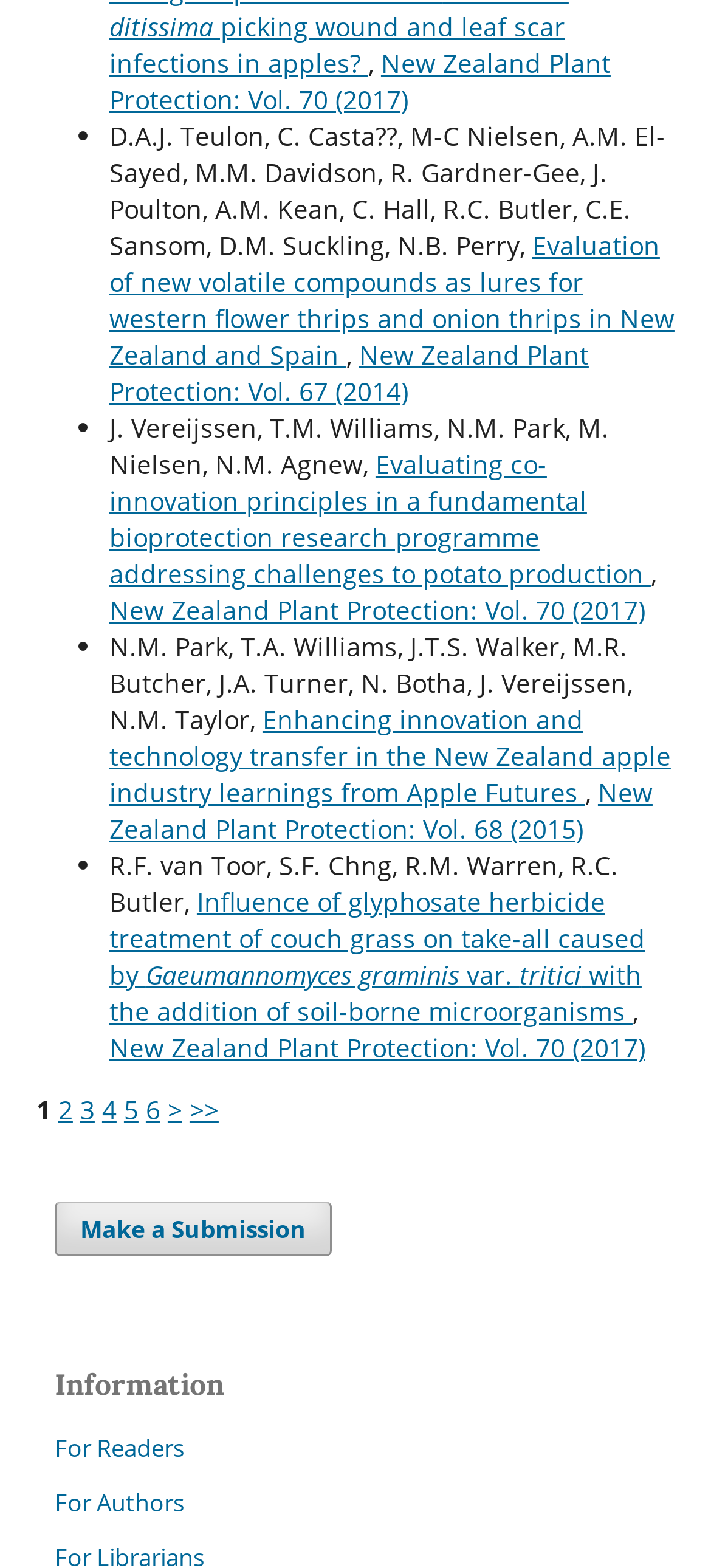What is the purpose of the 'Make a Submission' link? Examine the screenshot and reply using just one word or a brief phrase.

To submit an article